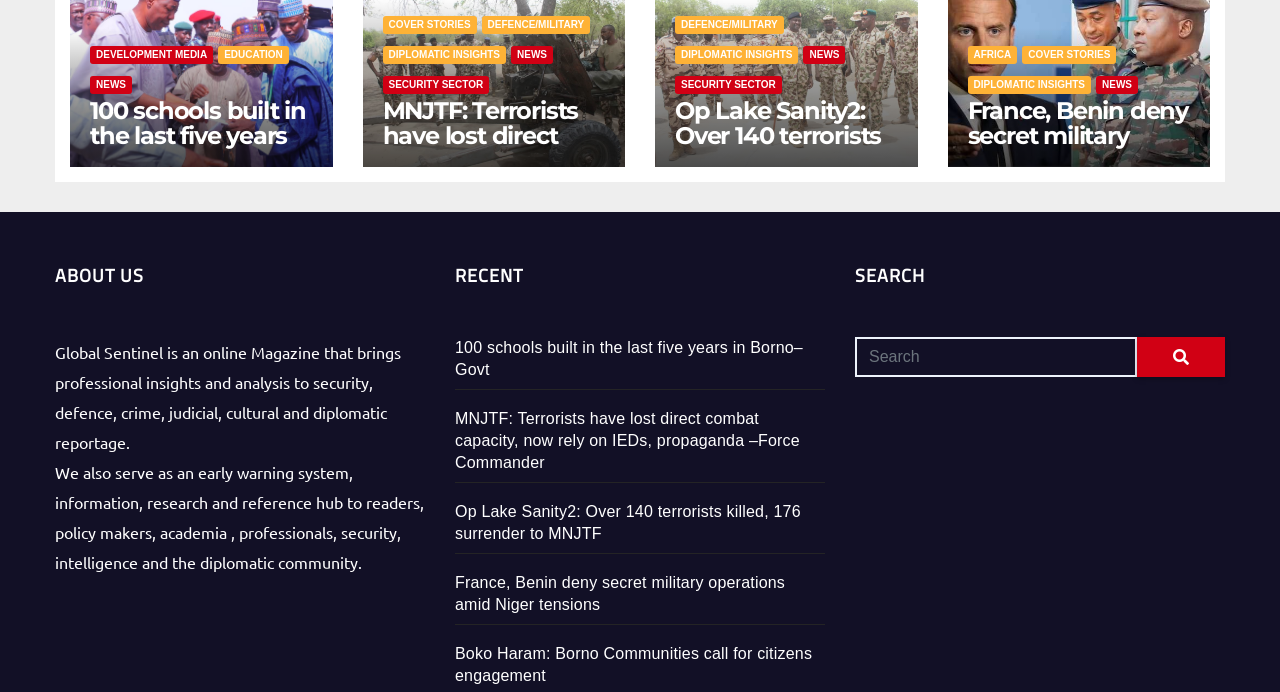Could you indicate the bounding box coordinates of the region to click in order to complete this instruction: "Read 100 schools built in the last five years in Borno–Govt".

[0.07, 0.142, 0.244, 0.215]